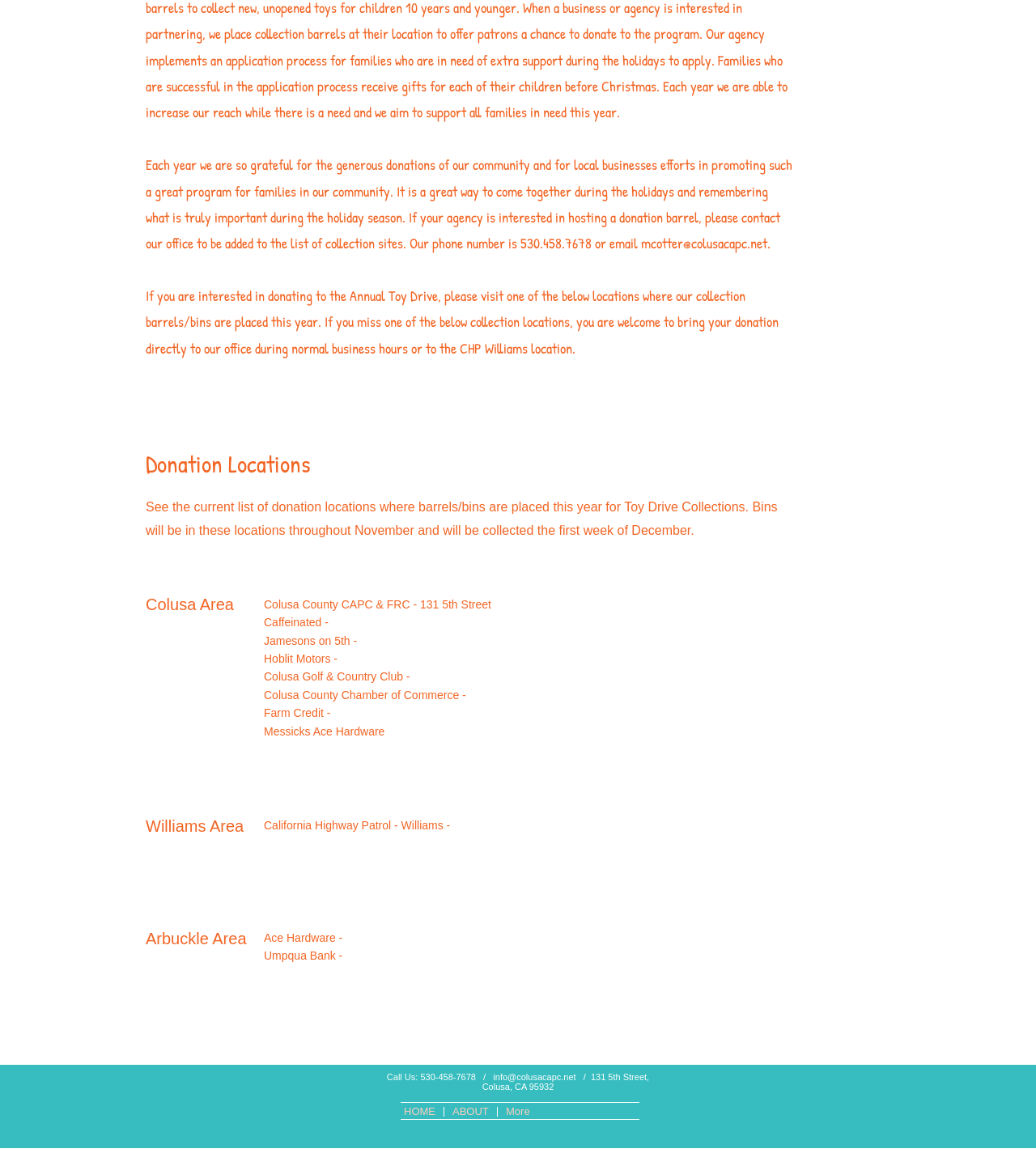Bounding box coordinates are given in the format (top-left x, top-left y, bottom-right x, bottom-right y). All values should be floating point numbers between 0 and 1. Provide the bounding box coordinate for the UI element described as: ABOUT

[0.428, 0.96, 0.48, 0.967]